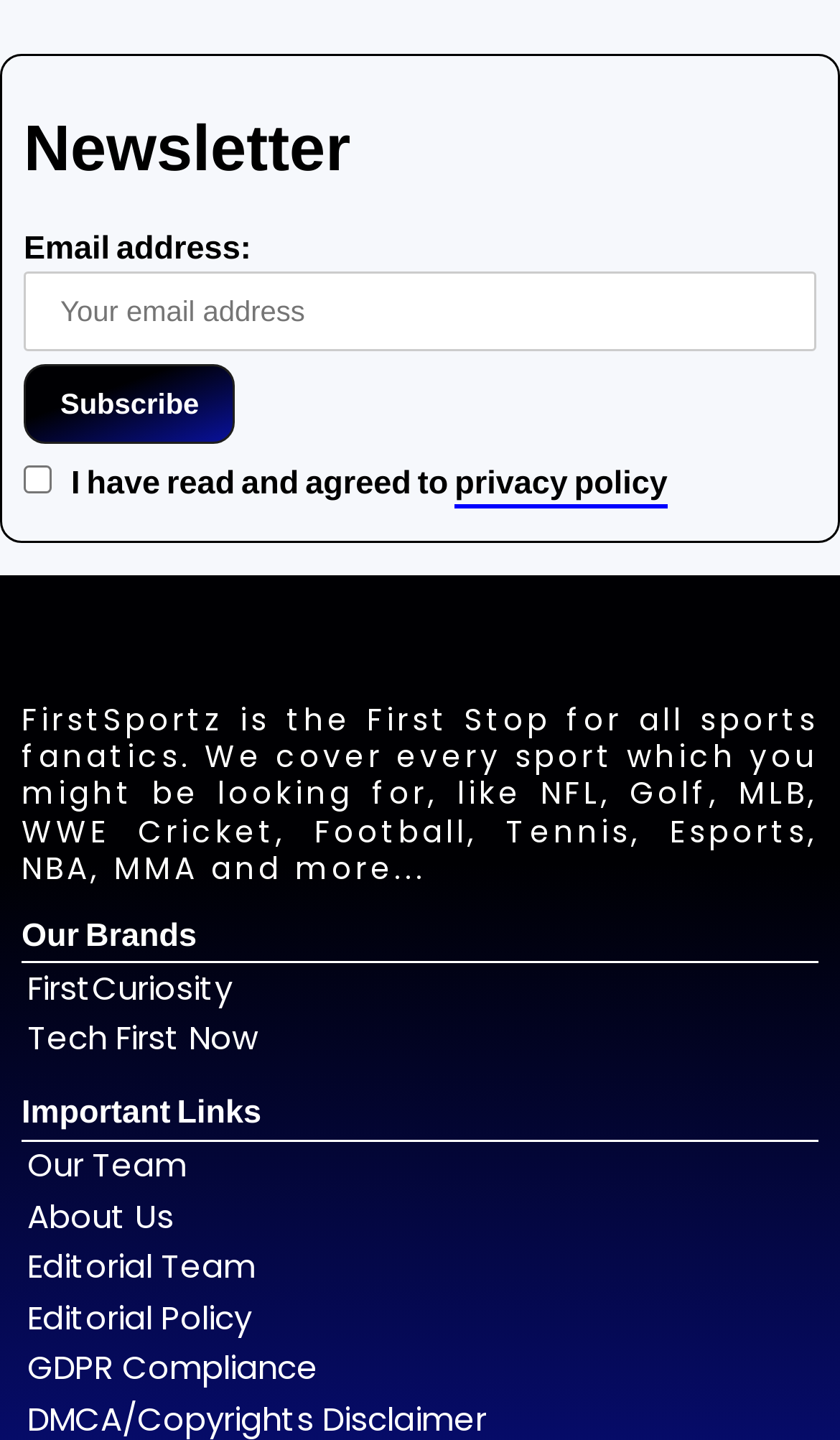Show the bounding box coordinates of the region that should be clicked to follow the instruction: "Check the checkbox."

[0.028, 0.323, 0.062, 0.343]